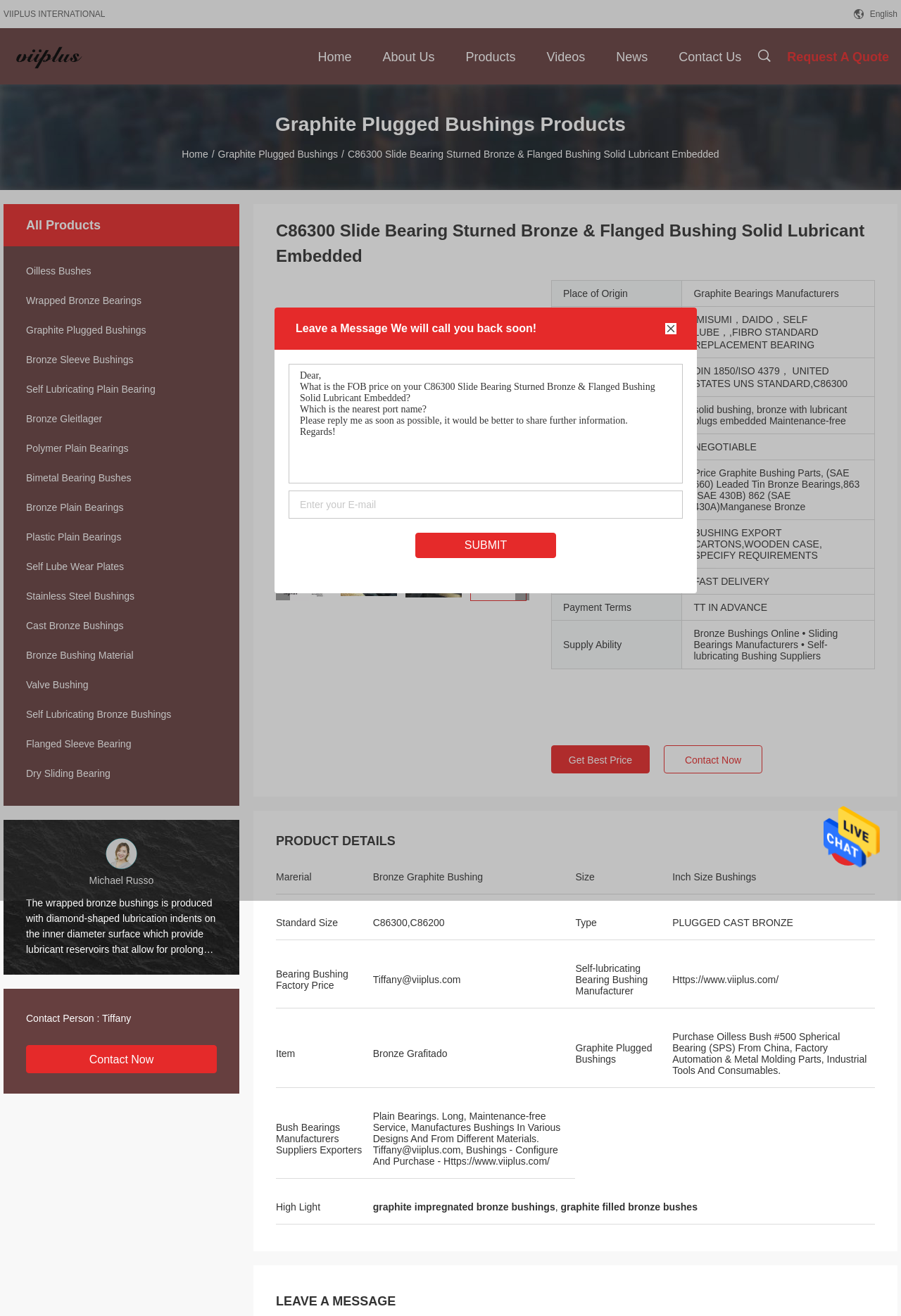What is the purpose of the 'Leave a Message' section? From the image, respond with a single word or brief phrase.

To contact the company